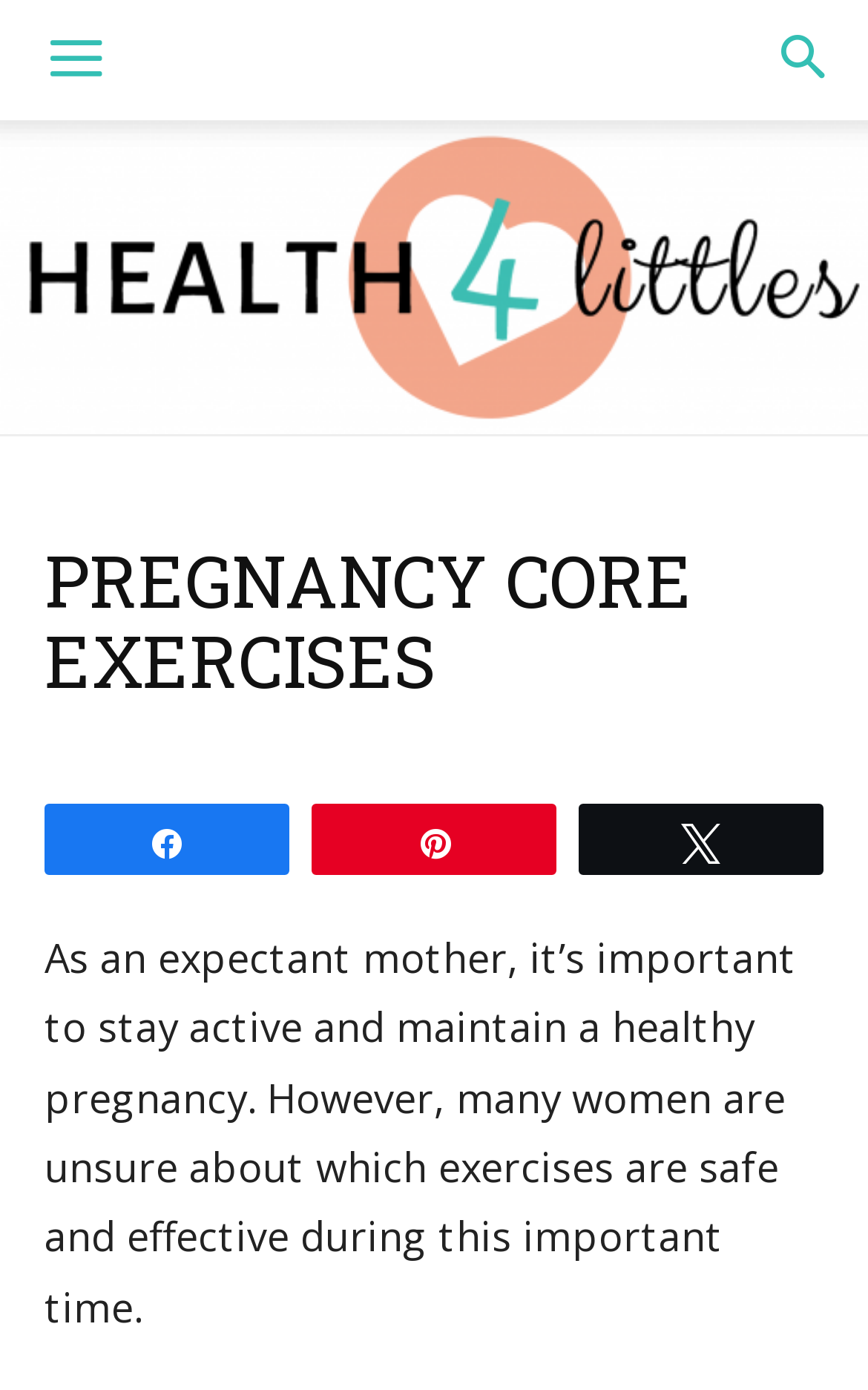Identify the bounding box coordinates for the UI element described as follows: Health 4 Littles. Use the format (top-left x, top-left y, bottom-right x, bottom-right y) and ensure all values are floating point numbers between 0 and 1.

[0.0, 0.086, 1.0, 0.313]